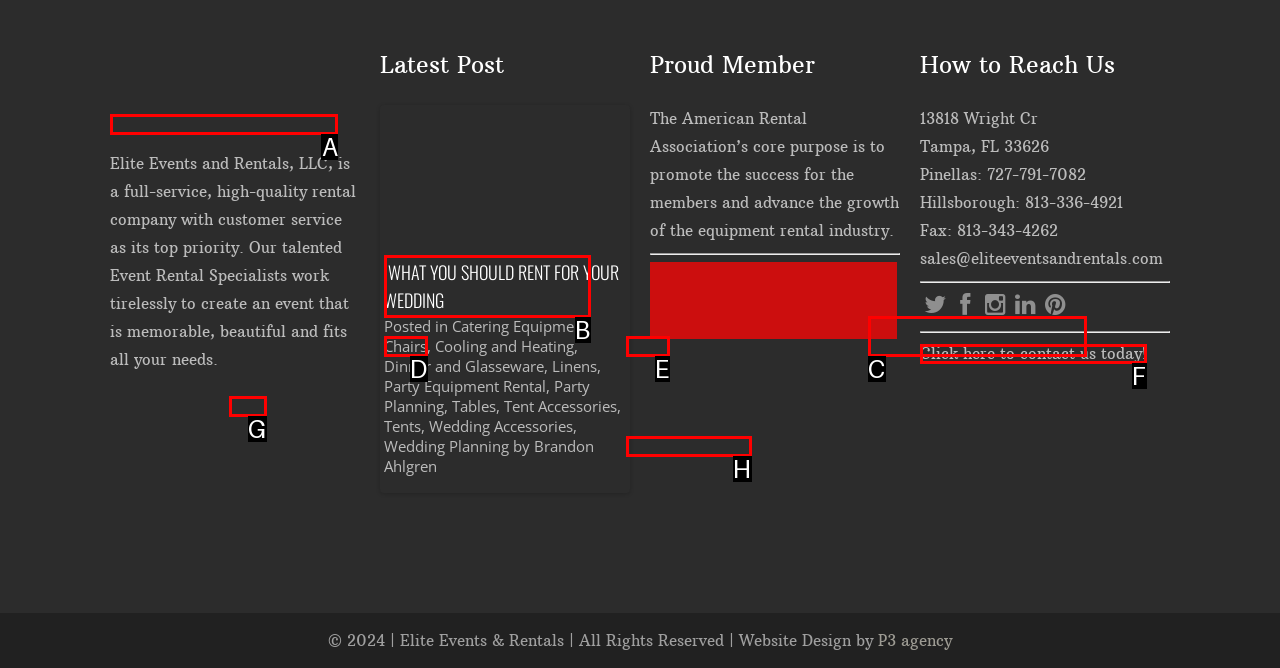Specify which element within the red bounding boxes should be clicked for this task: Click the 'logo' link Respond with the letter of the correct option.

A